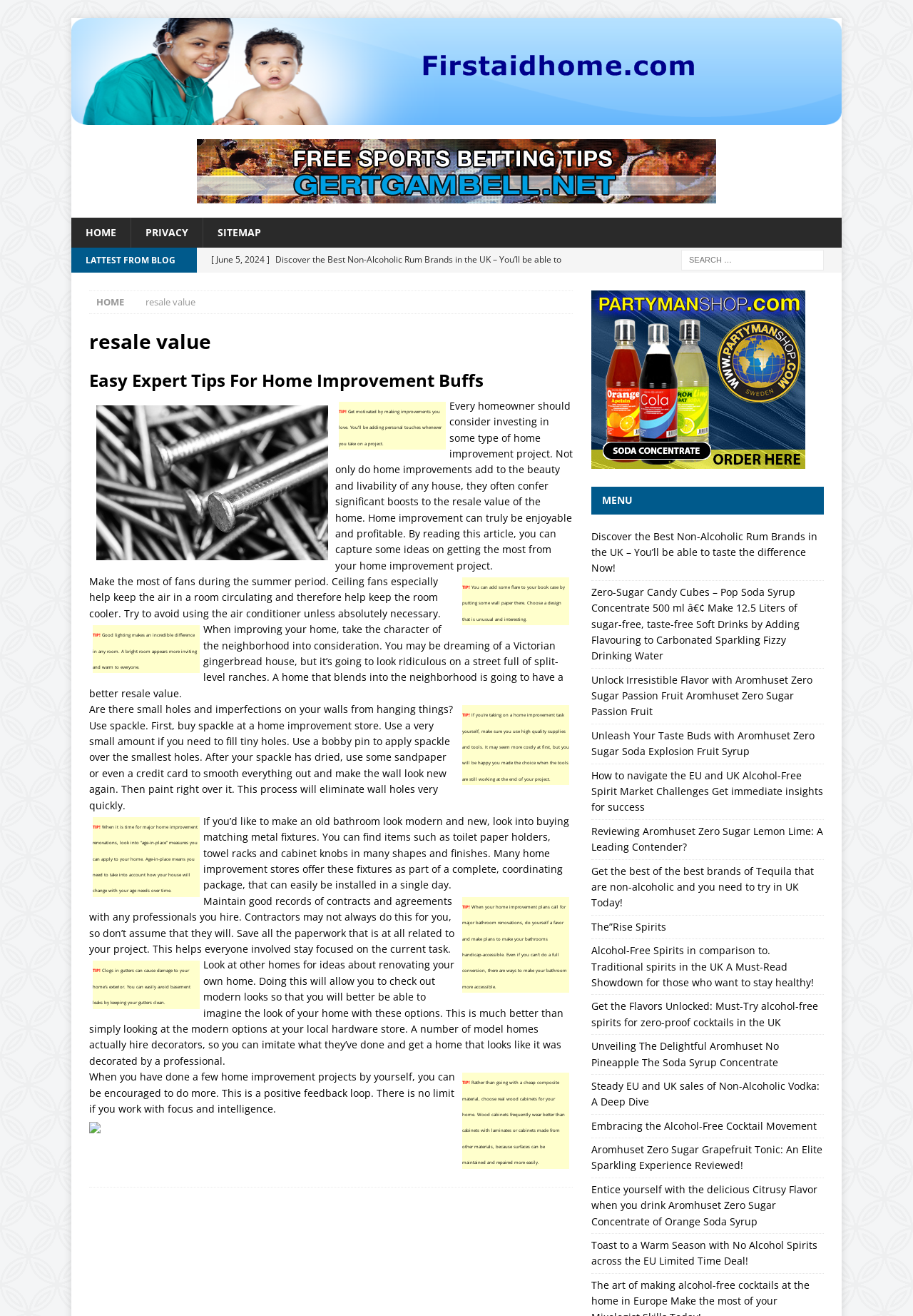From the screenshot, find the bounding box of the UI element matching this description: "title="First Aid Home"". Supply the bounding box coordinates in the form [left, top, right, bottom], each a float between 0 and 1.

[0.078, 0.083, 0.922, 0.094]